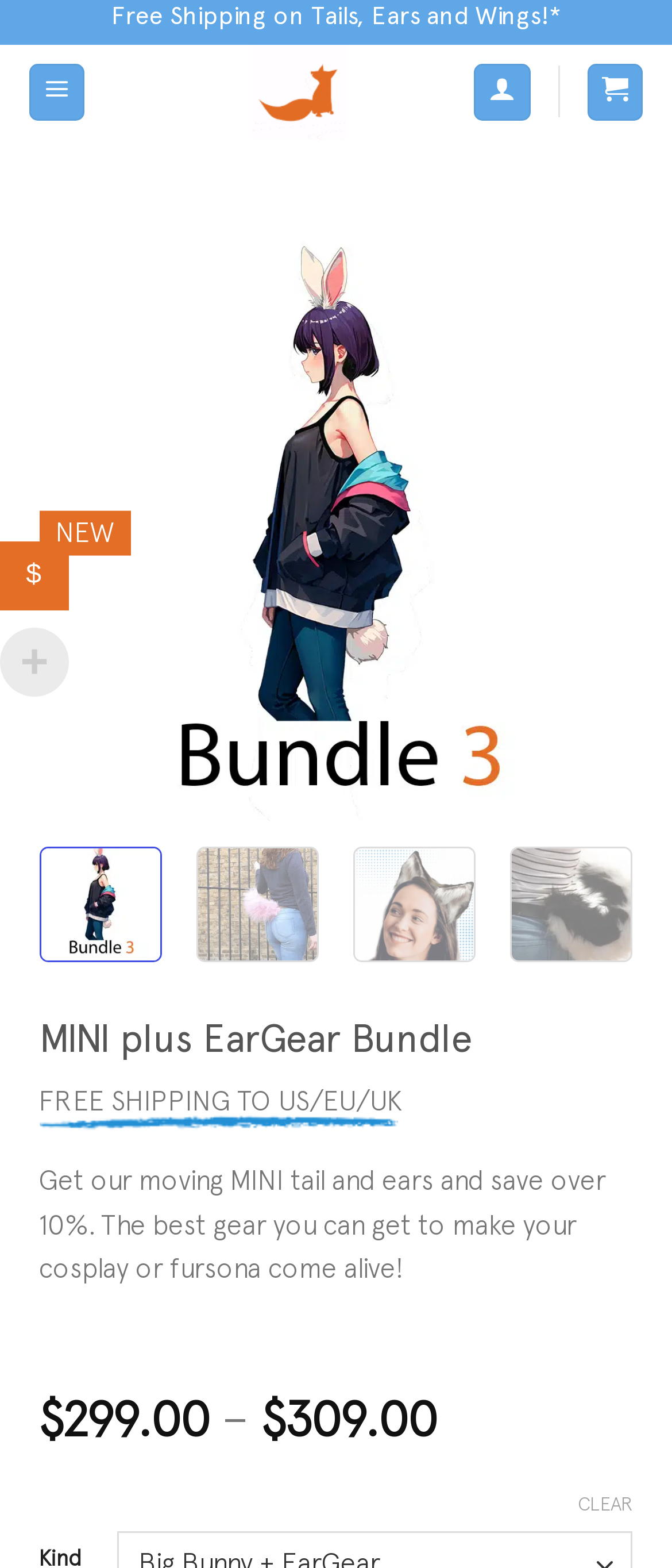What is the current price of the bundle?
Provide a short answer using one word or a brief phrase based on the image.

299.00